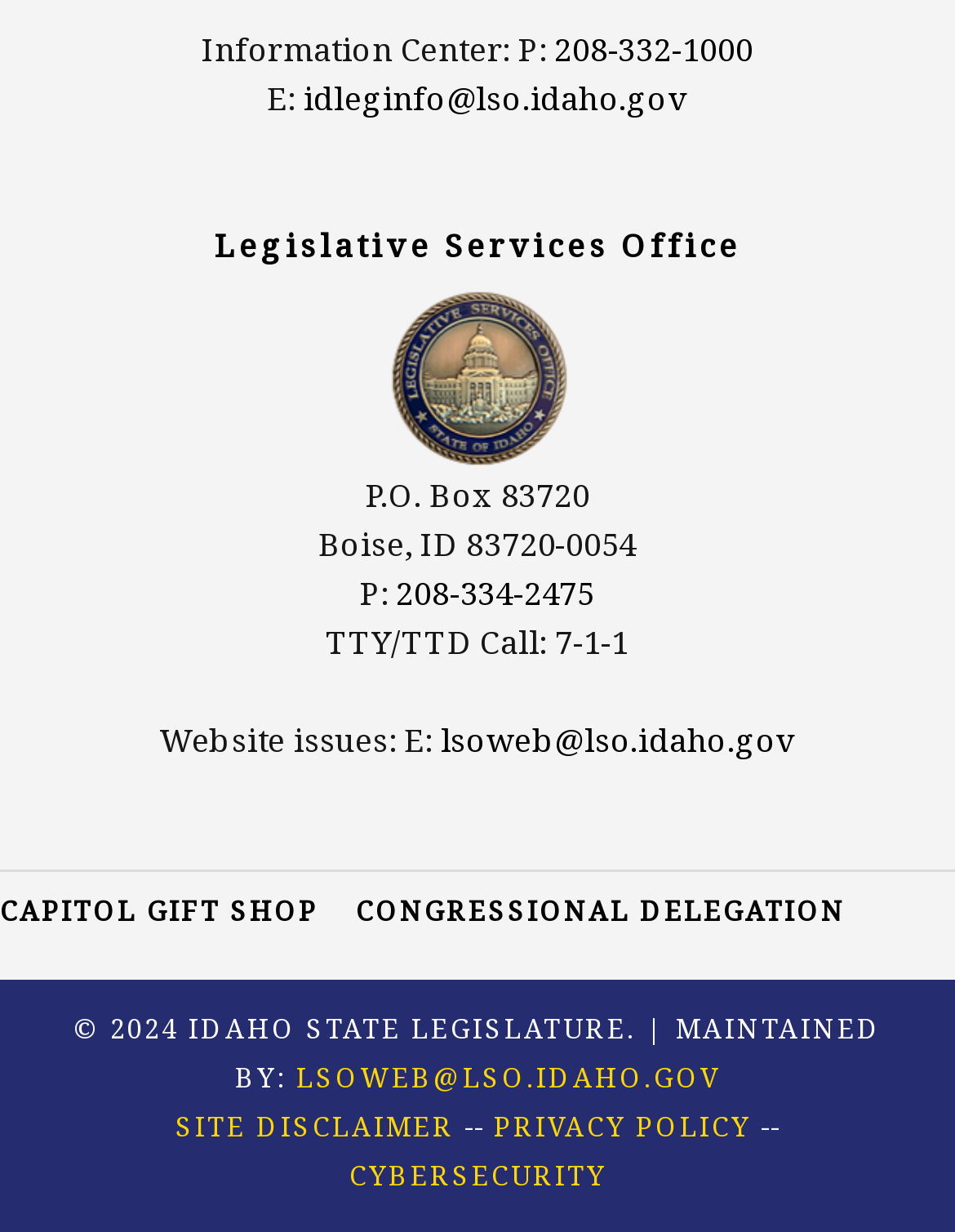Determine the bounding box coordinates of the UI element that matches the following description: "Privacy Policy". The coordinates should be four float numbers between 0 and 1 in the format [left, top, right, bottom].

[0.517, 0.899, 0.786, 0.928]